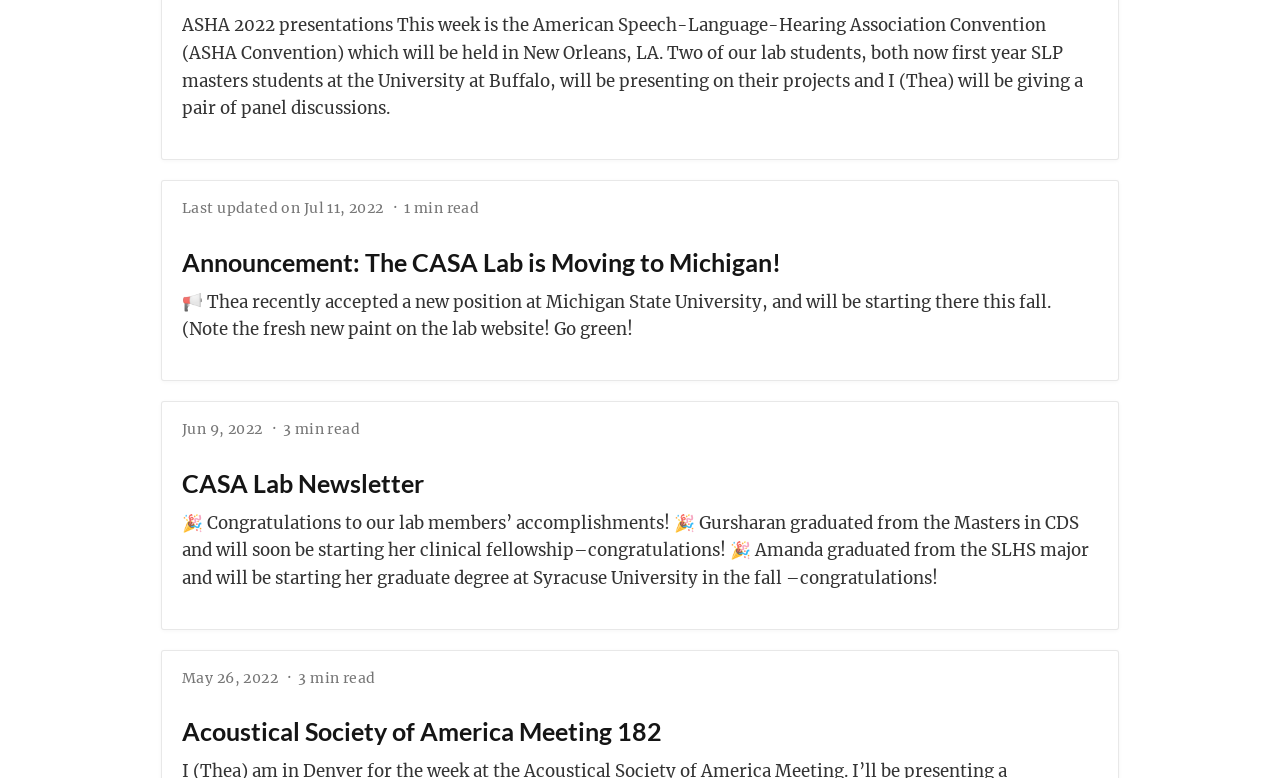How many lab members are mentioned in the congratulations message?
Refer to the image and respond with a one-word or short-phrase answer.

2